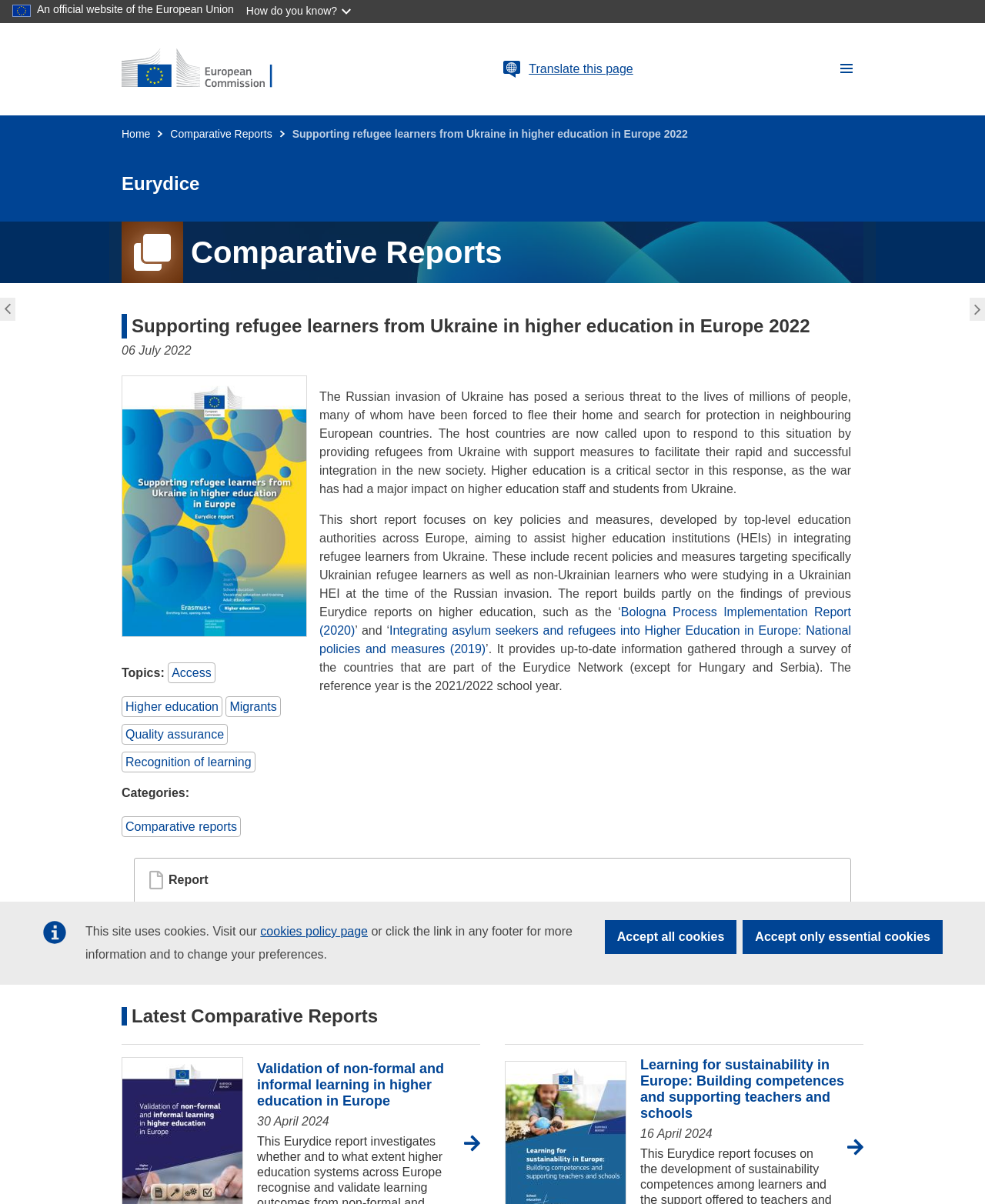Kindly provide the bounding box coordinates of the section you need to click on to fulfill the given instruction: "Go to Home page".

[0.123, 0.035, 0.305, 0.081]